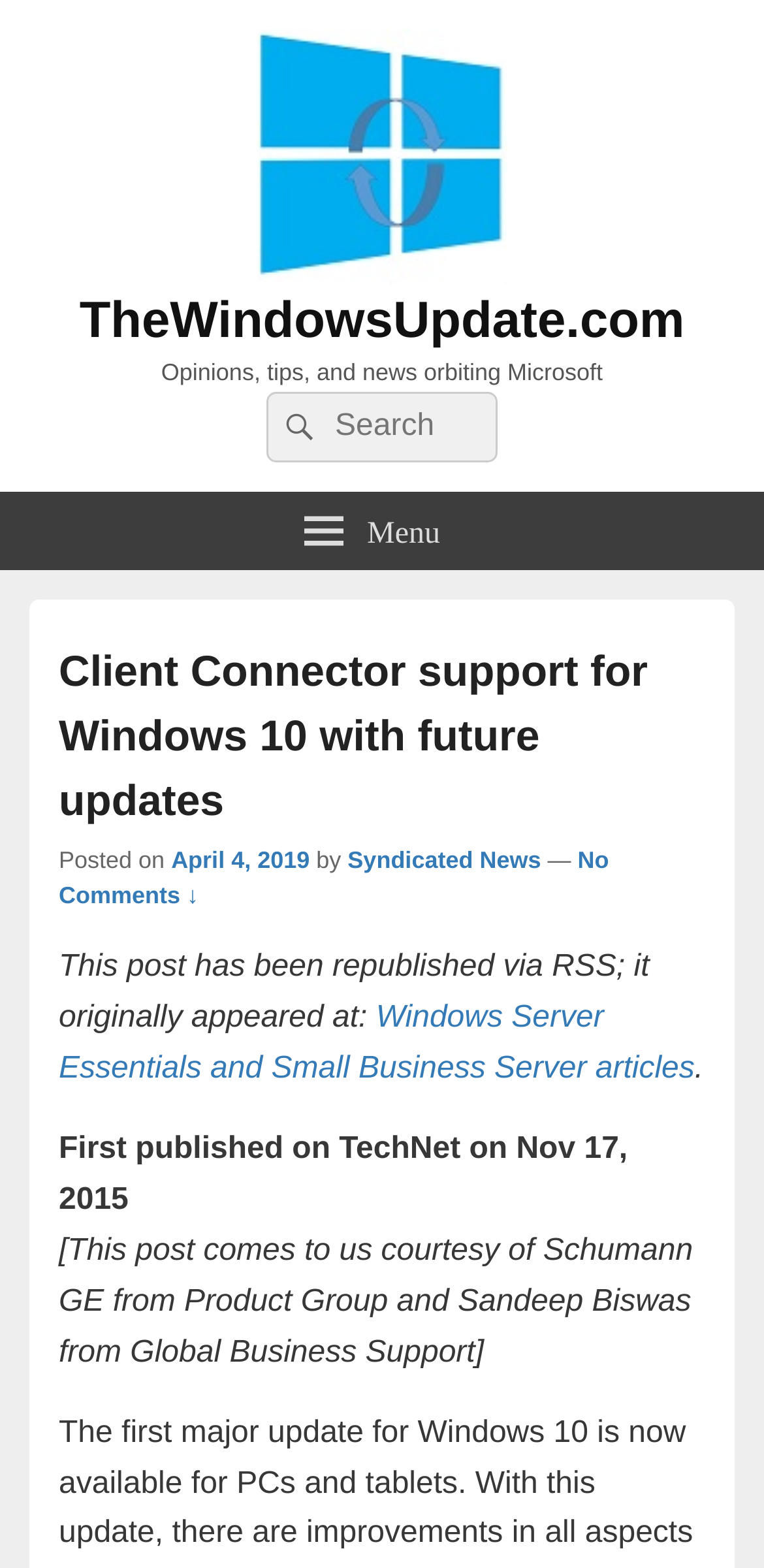Utilize the details in the image to give a detailed response to the question: When was the article originally published?

I found the answer by reading the text at the bottom of the article, which states 'First published on TechNet on Nov 17, 2015'. This text indicates that the article was originally published on November 17, 2015.